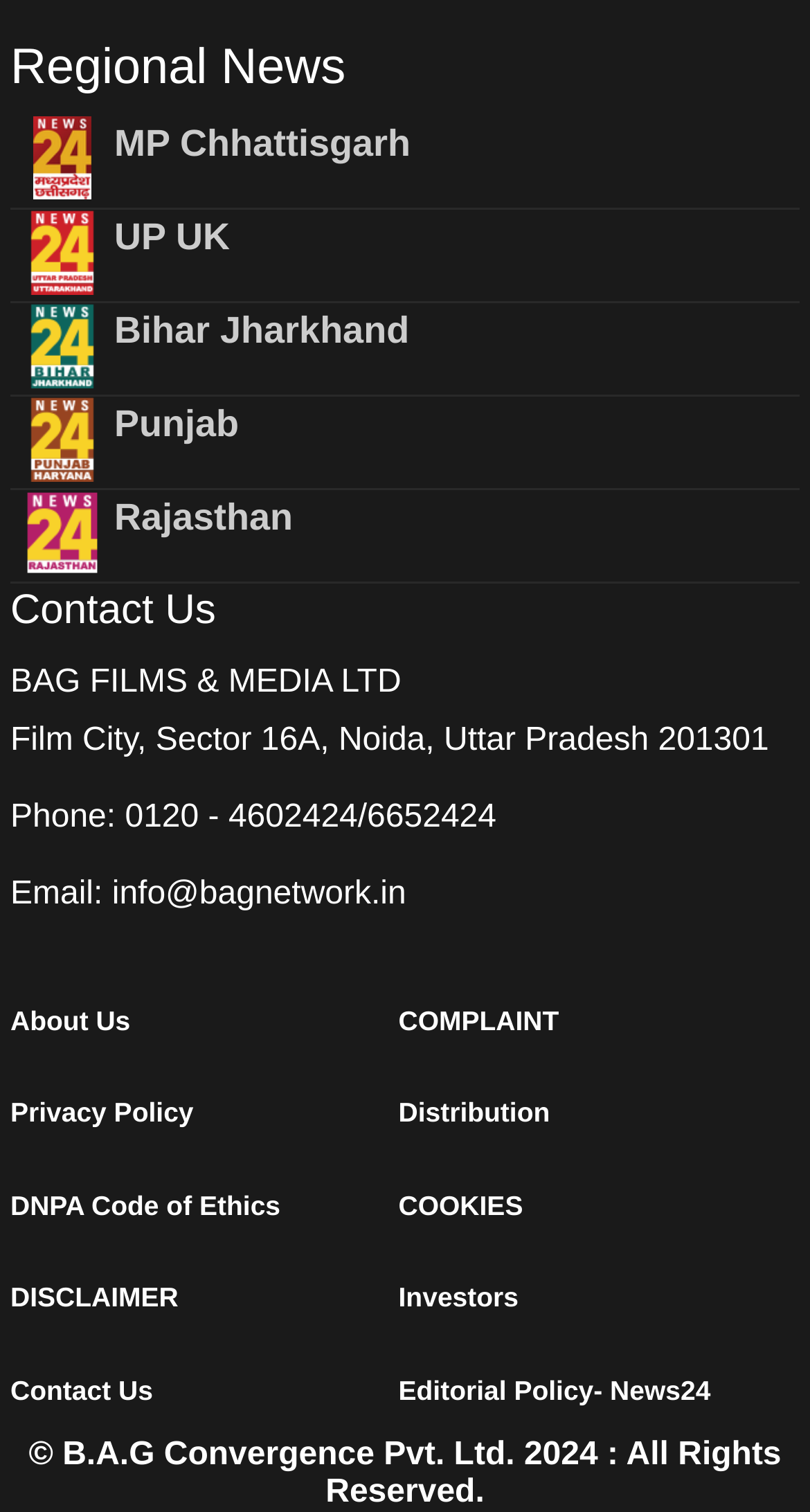What is the copyright information at the bottom of the webpage?
Using the screenshot, give a one-word or short phrase answer.

© B.A.G Convergence Pvt. Ltd. 2024 : All Rights Reserved.